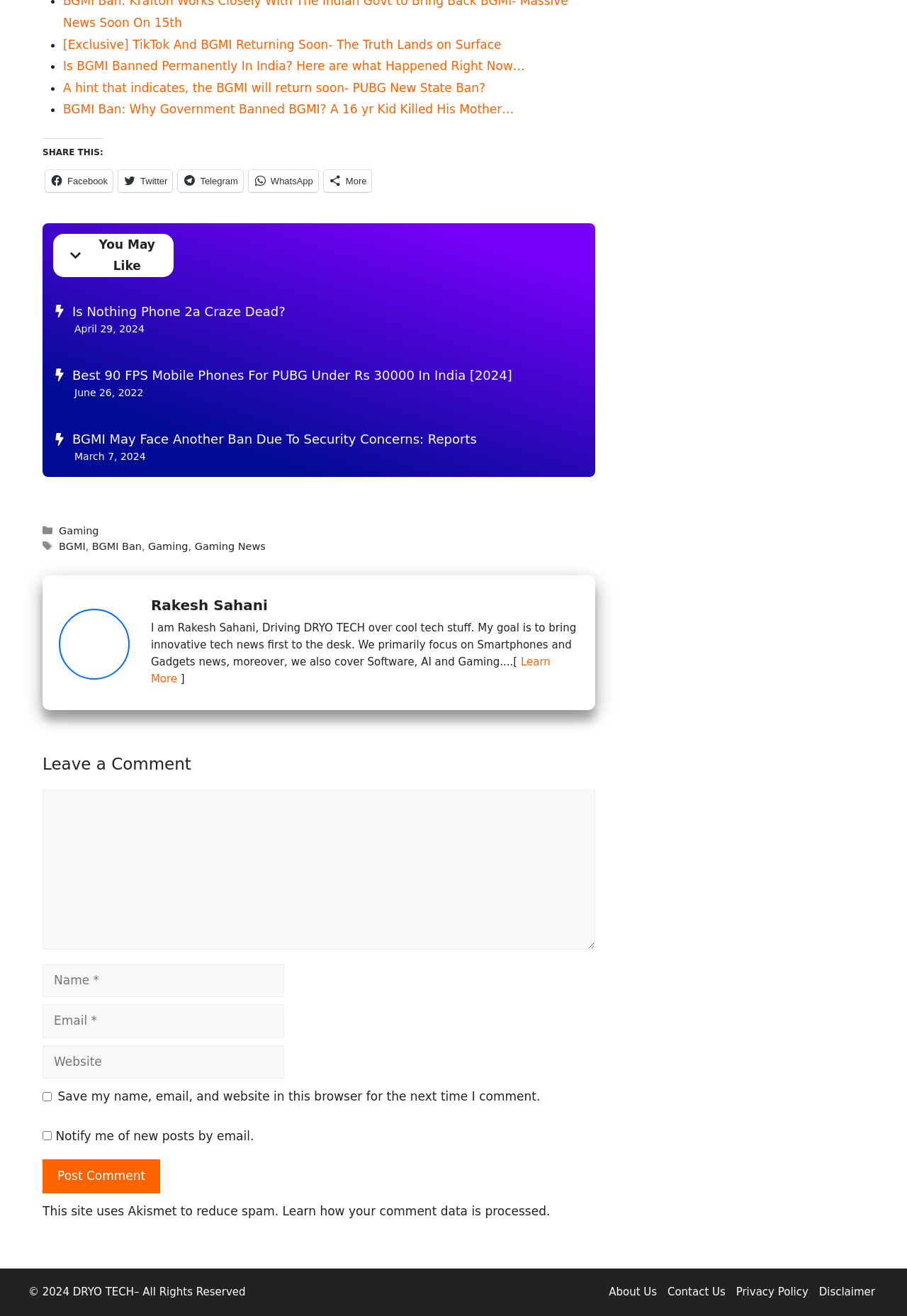Please locate the bounding box coordinates of the element that should be clicked to complete the given instruction: "Click on the Facebook share button".

[0.05, 0.129, 0.124, 0.146]